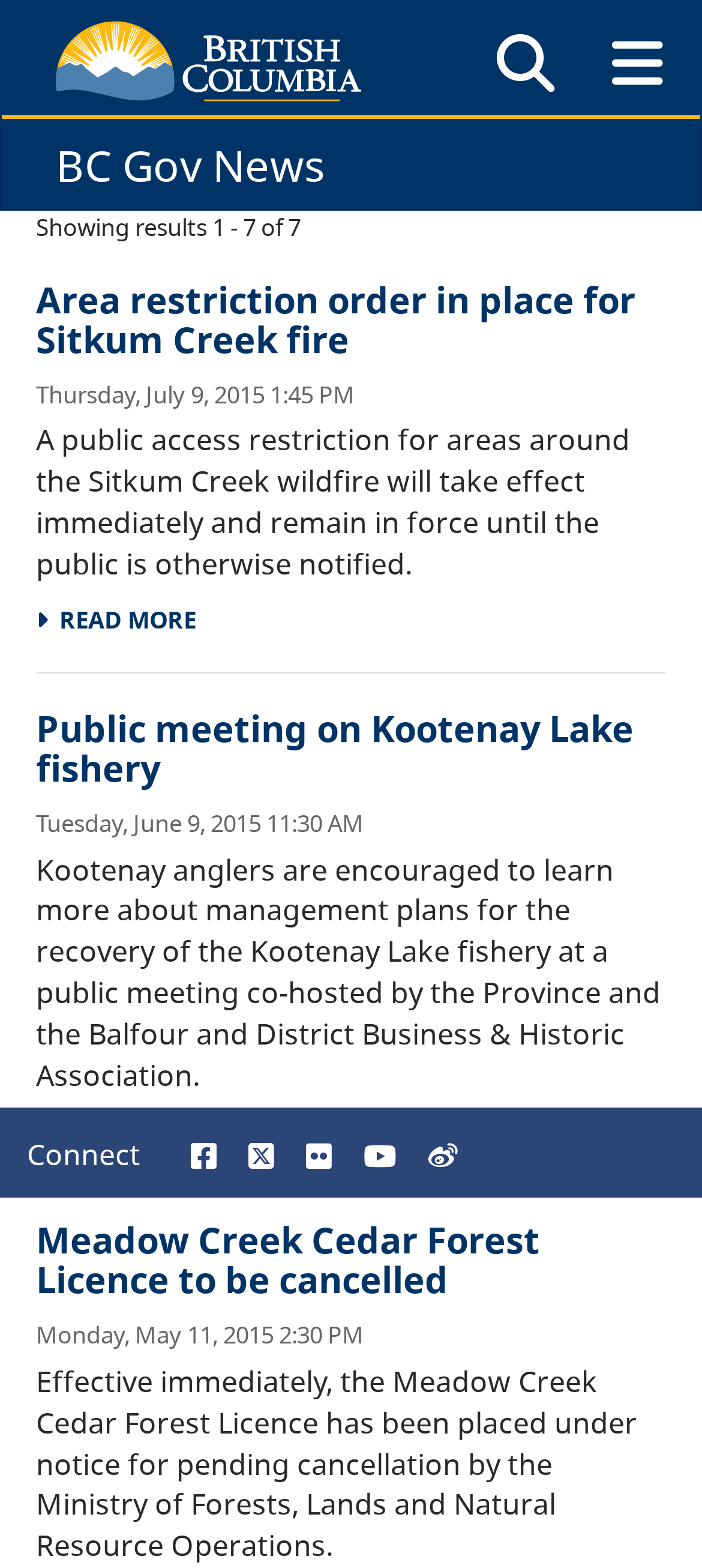What is the topic of the first news article?
Please answer using one word or phrase, based on the screenshot.

Sitkum Creek fire